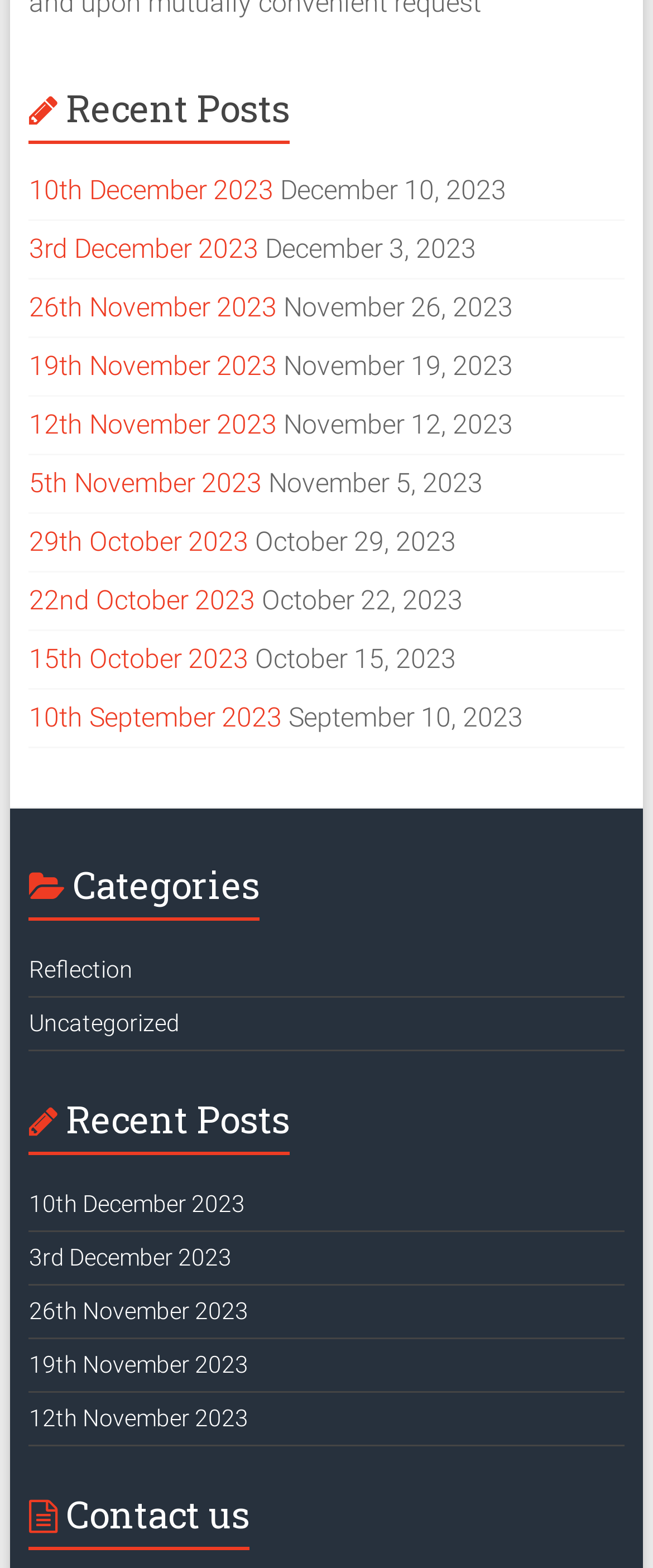Using the webpage screenshot, locate the HTML element that fits the following description and provide its bounding box: "title="LinkedIn"".

None